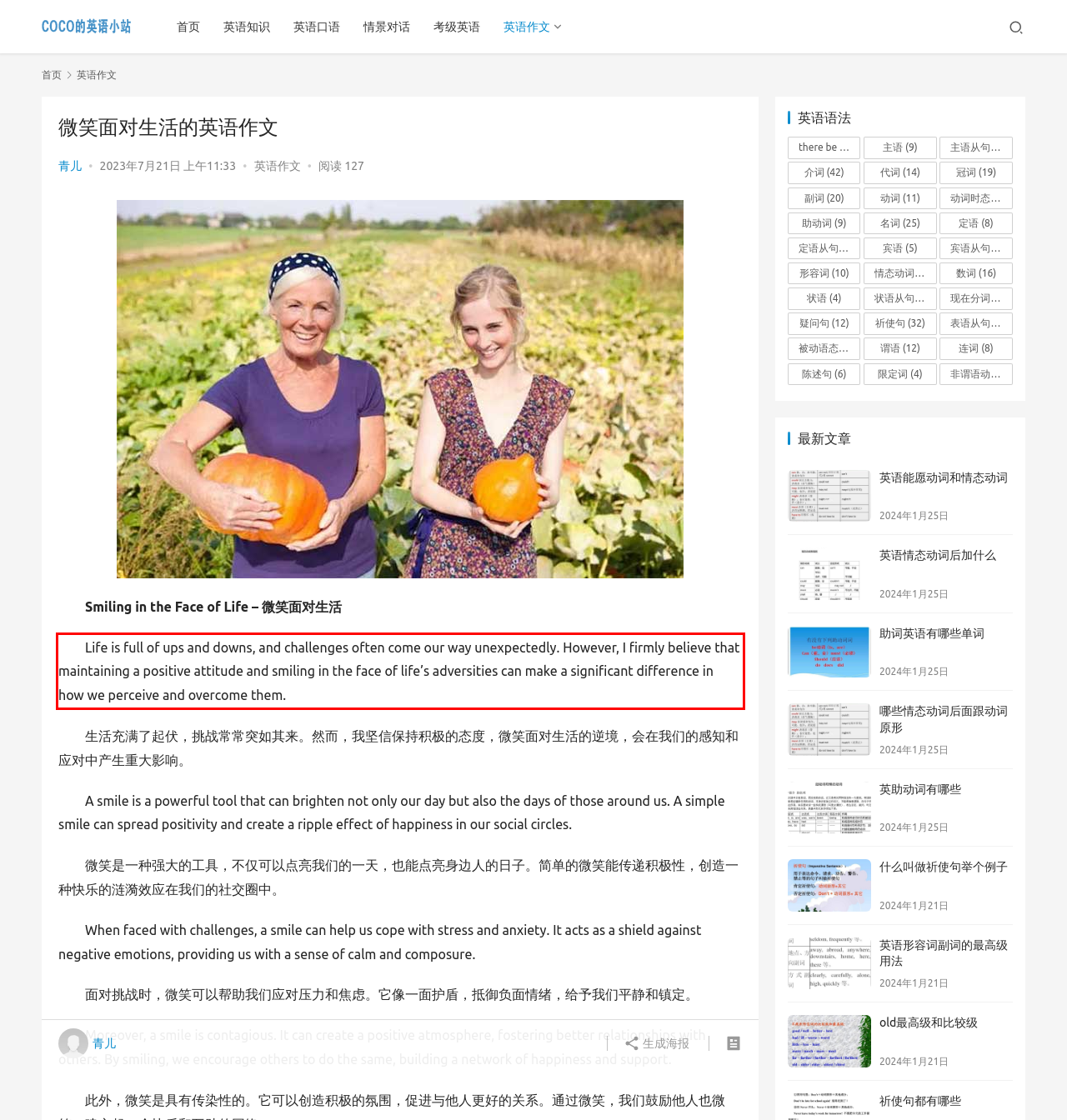Examine the webpage screenshot and use OCR to recognize and output the text within the red bounding box.

Life is full of ups and downs, and challenges often come our way unexpectedly. However, I firmly believe that maintaining a positive attitude and smiling in the face of life’s adversities can make a significant difference in how we perceive and overcome them.